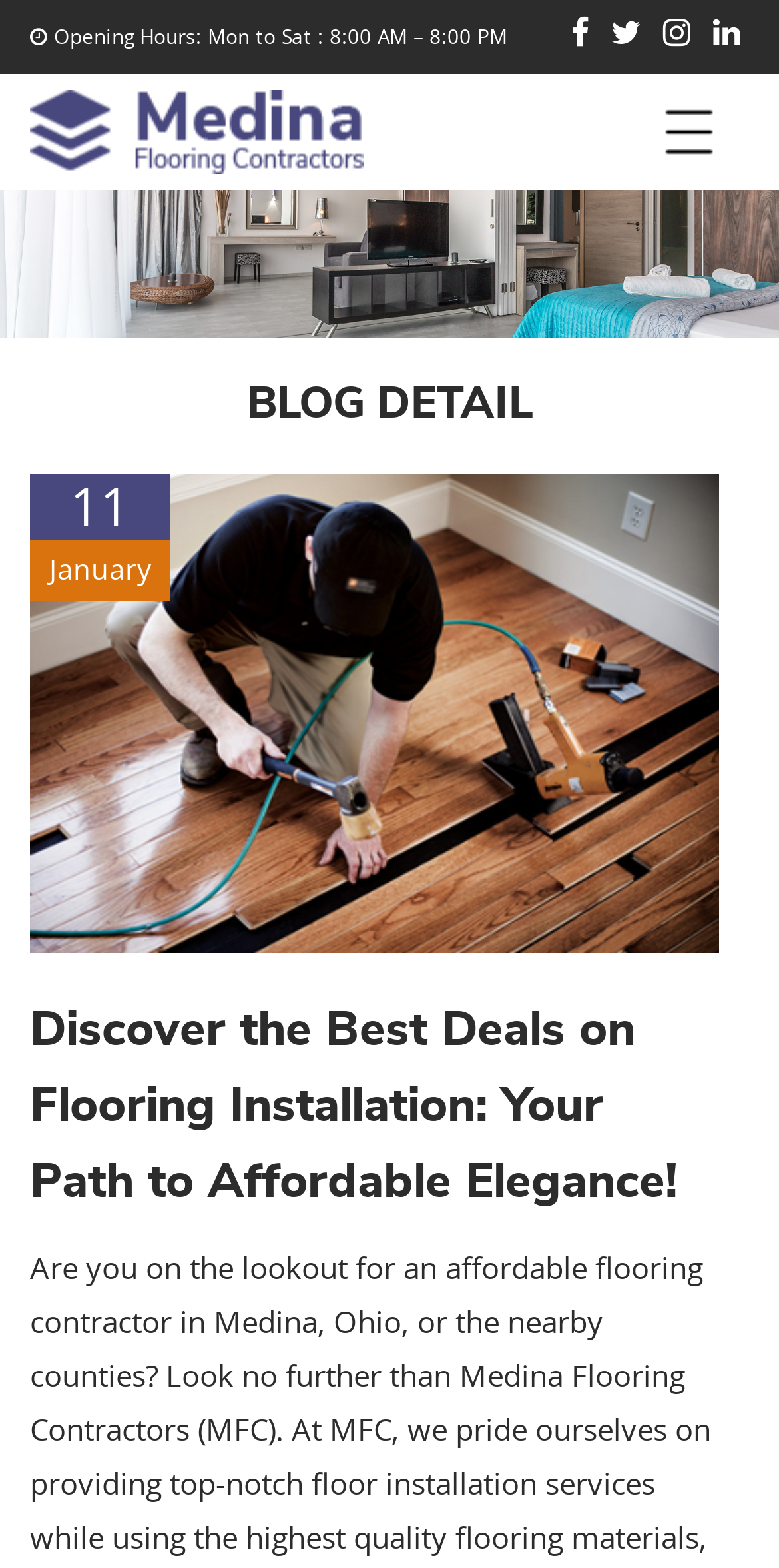Use the details in the image to answer the question thoroughly: 
What is the date of the blog post?

I found the date of the blog post by looking at the StaticText elements with the text '11' and 'January', which are located near the heading 'BLOG DETAIL'.